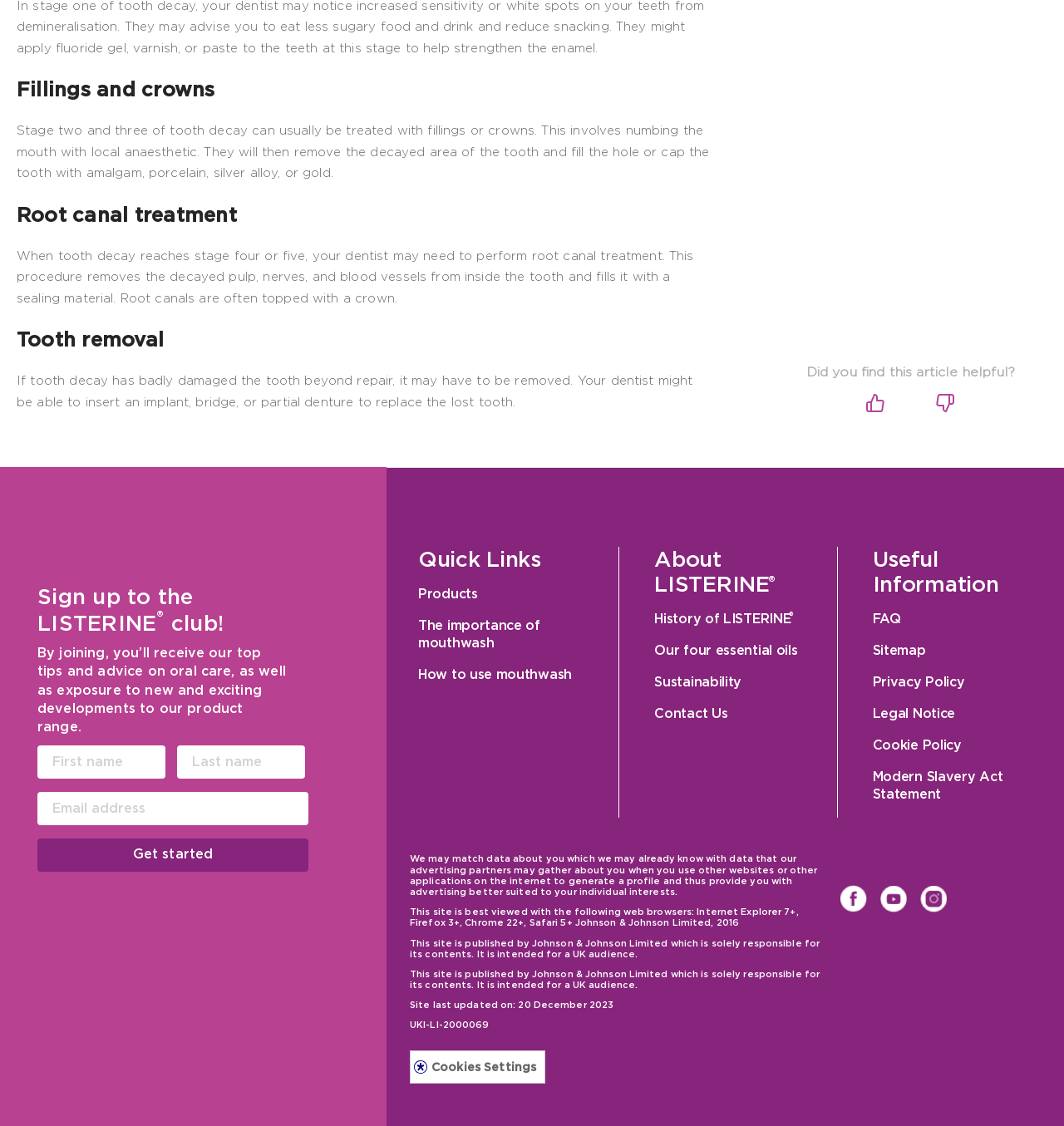Please identify the bounding box coordinates of the element I need to click to follow this instruction: "Click Products".

[0.393, 0.521, 0.449, 0.535]